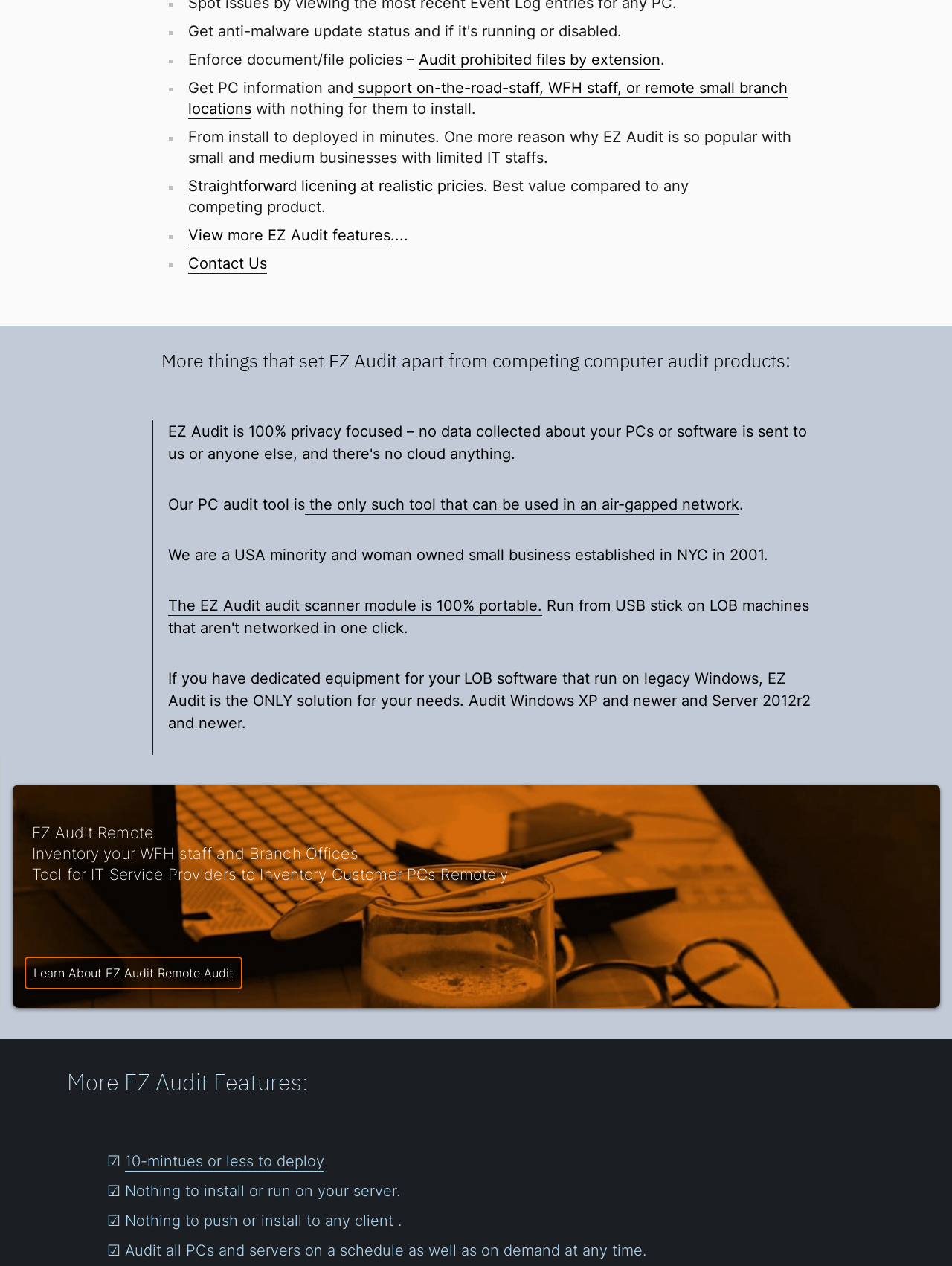Provide a single word or phrase to answer the given question: 
What is the licensing model of EZ Audit?

Straightforward and realistic